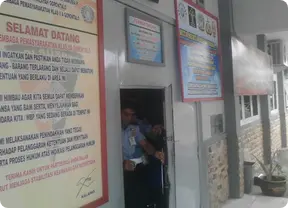What is the purpose of the large banner?
Refer to the image and respond with a one-word or short-phrase answer.

To welcome visitors